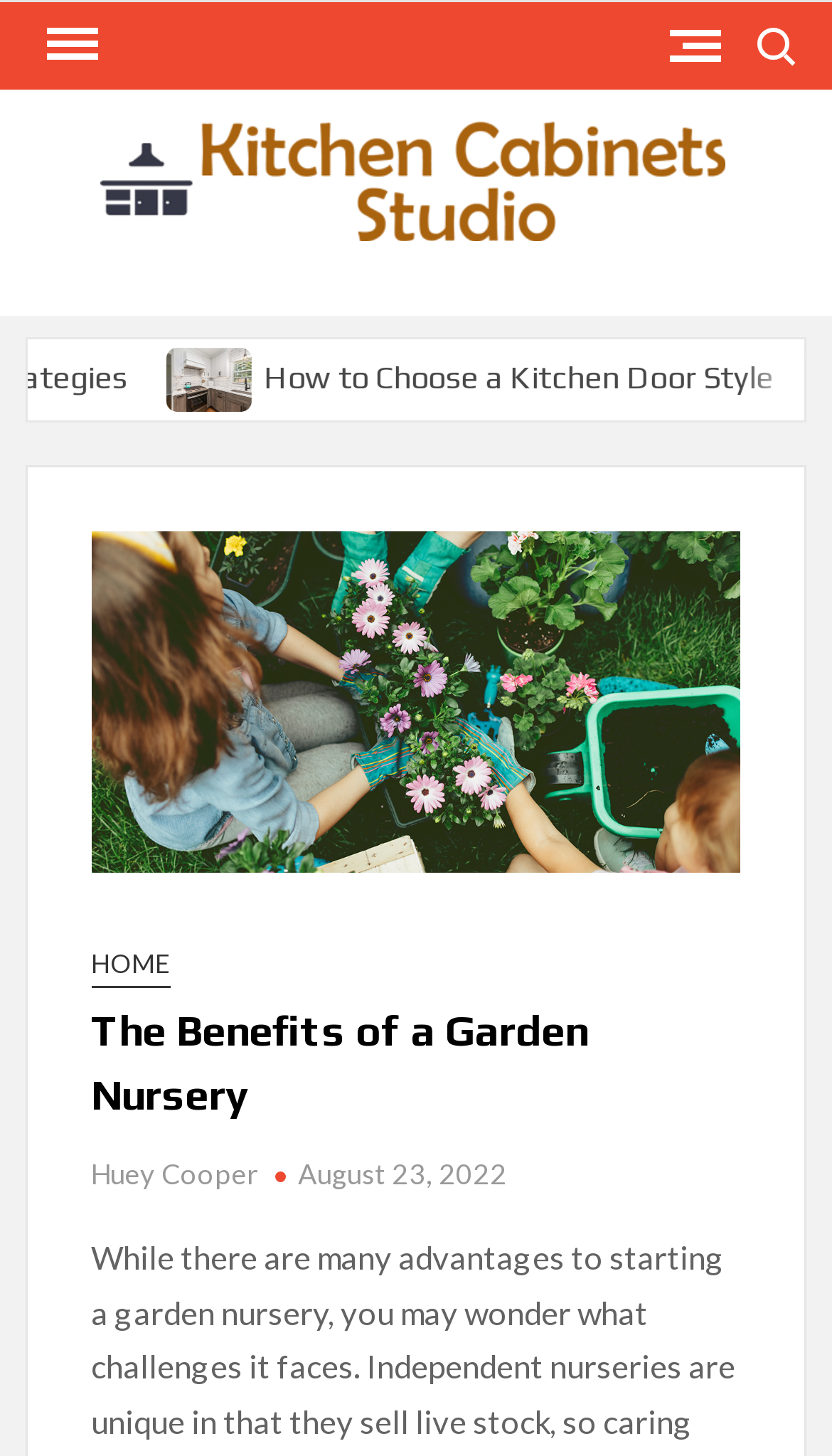Extract the primary heading text from the webpage.

The Benefits of a Garden Nursery